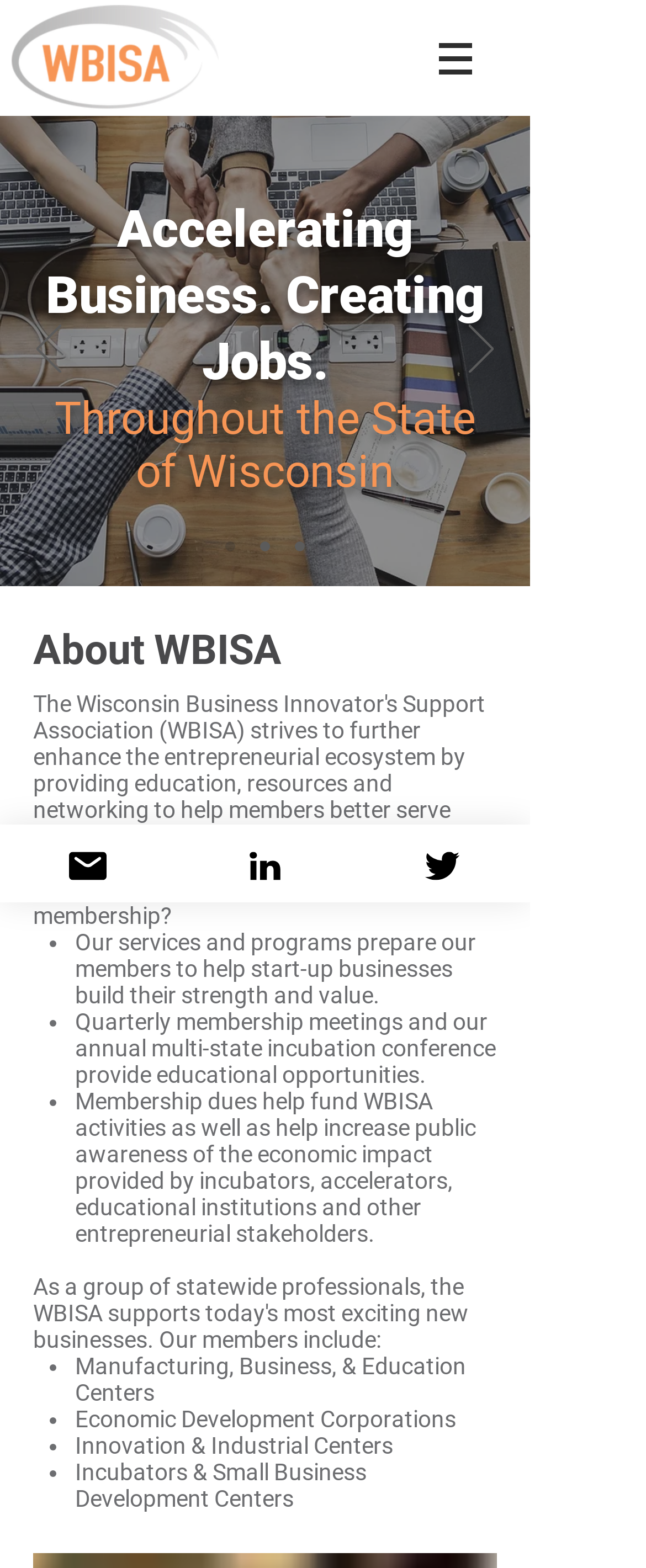Please specify the coordinates of the bounding box for the element that should be clicked to carry out this instruction: "Check the LinkedIn link". The coordinates must be four float numbers between 0 and 1, formatted as [left, top, right, bottom].

[0.274, 0.526, 0.547, 0.576]